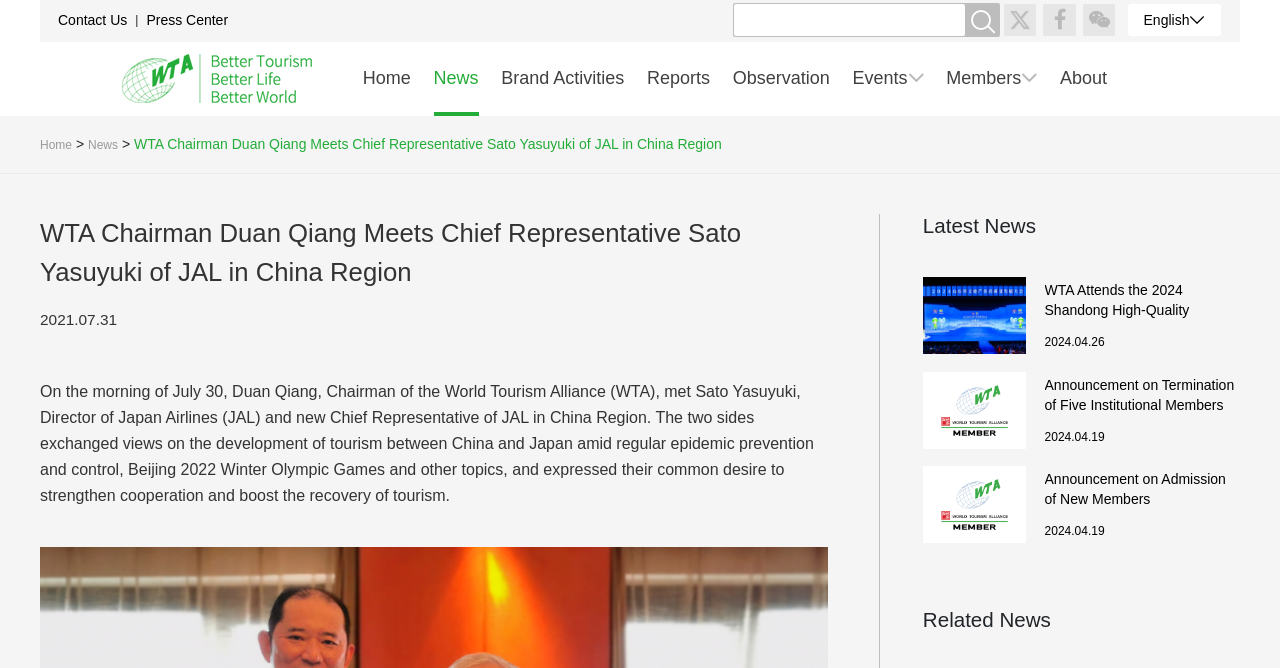Please identify the bounding box coordinates of the element on the webpage that should be clicked to follow this instruction: "View Home page". The bounding box coordinates should be given as four float numbers between 0 and 1, formatted as [left, top, right, bottom].

[0.031, 0.207, 0.056, 0.228]